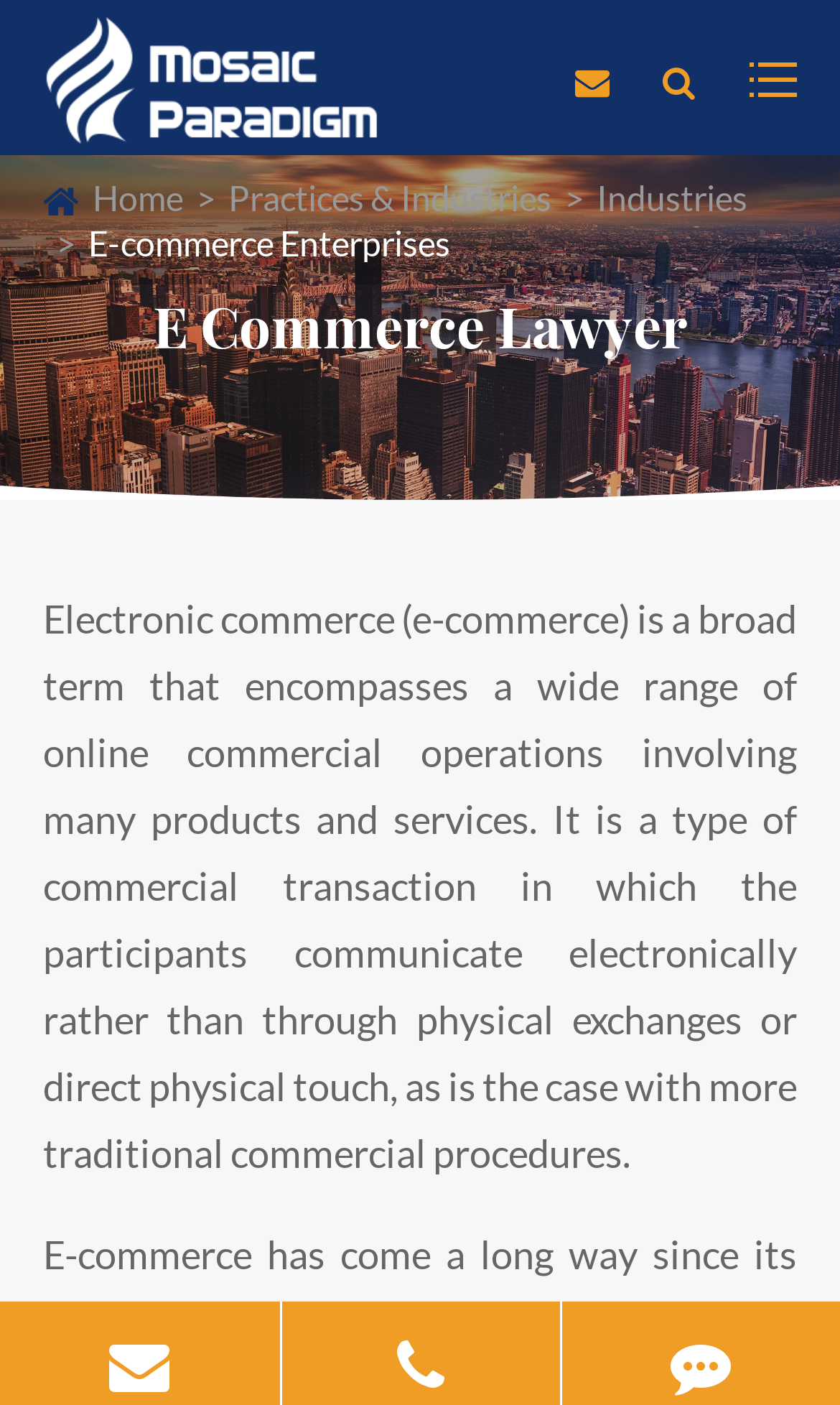What is the name of the law firm?
Use the image to answer the question with a single word or phrase.

MOSAIC